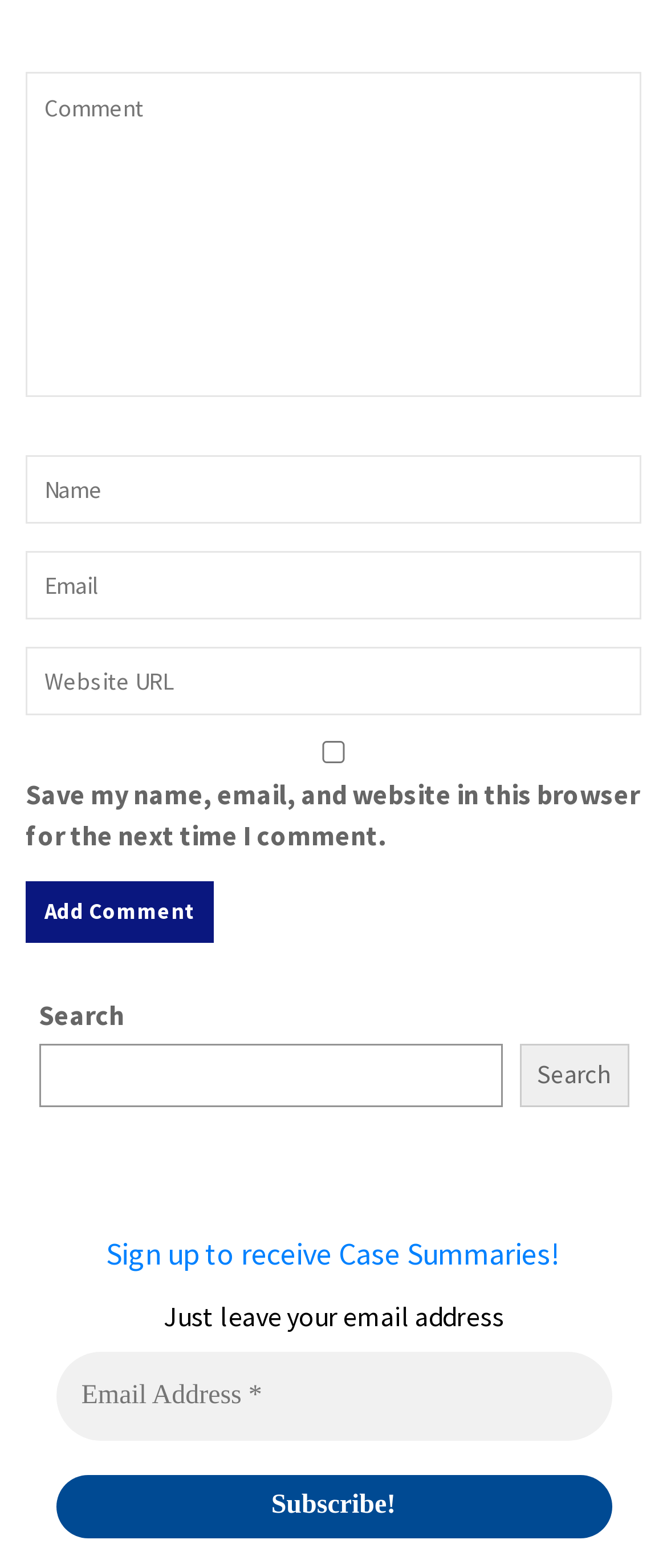Please identify the bounding box coordinates of the clickable area that will fulfill the following instruction: "Enter your name". The coordinates should be in the format of four float numbers between 0 and 1, i.e., [left, top, right, bottom].

[0.038, 0.046, 0.962, 0.253]